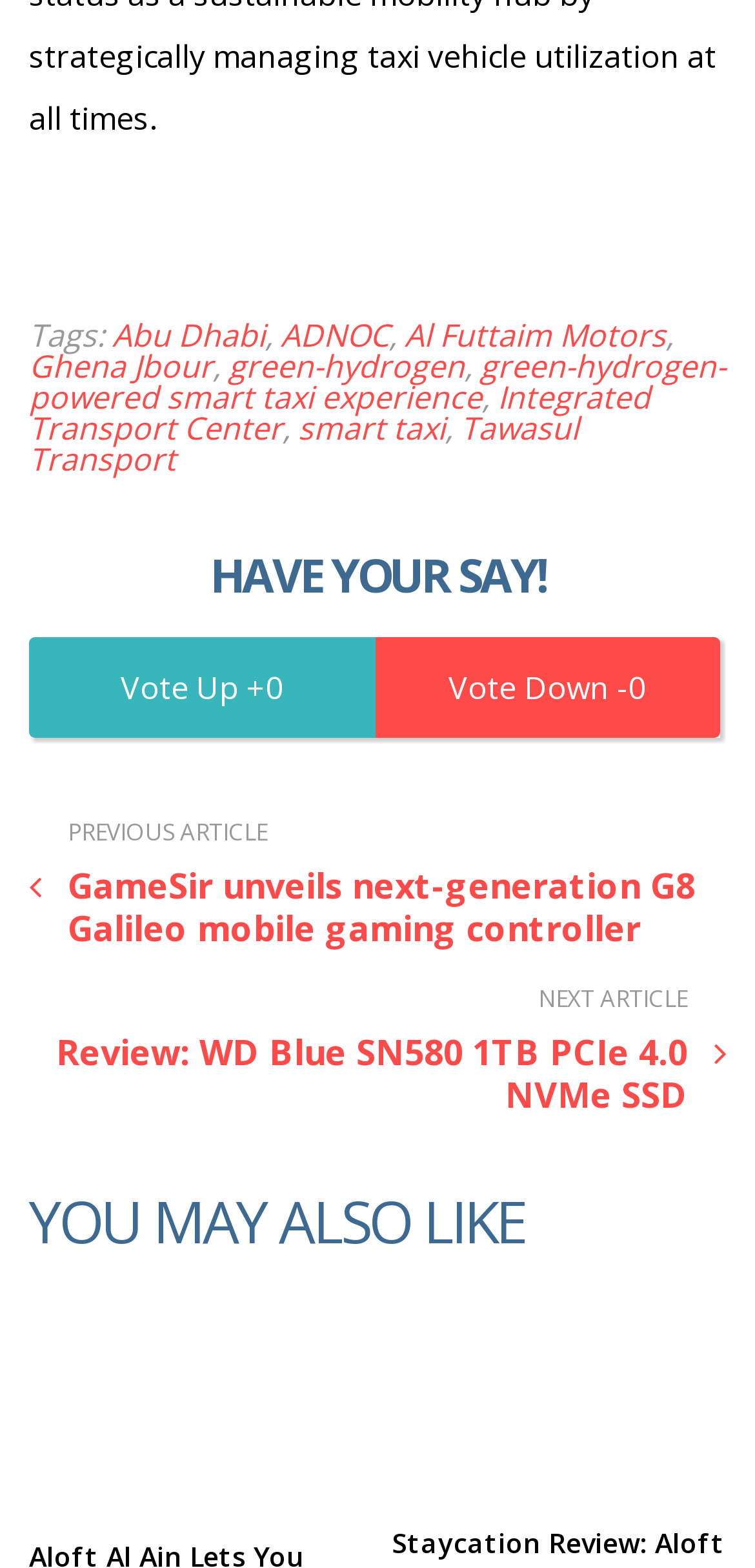What is the text of the second heading?
Examine the image and give a concise answer in one word or a short phrase.

YOU MAY ALSO LIKE